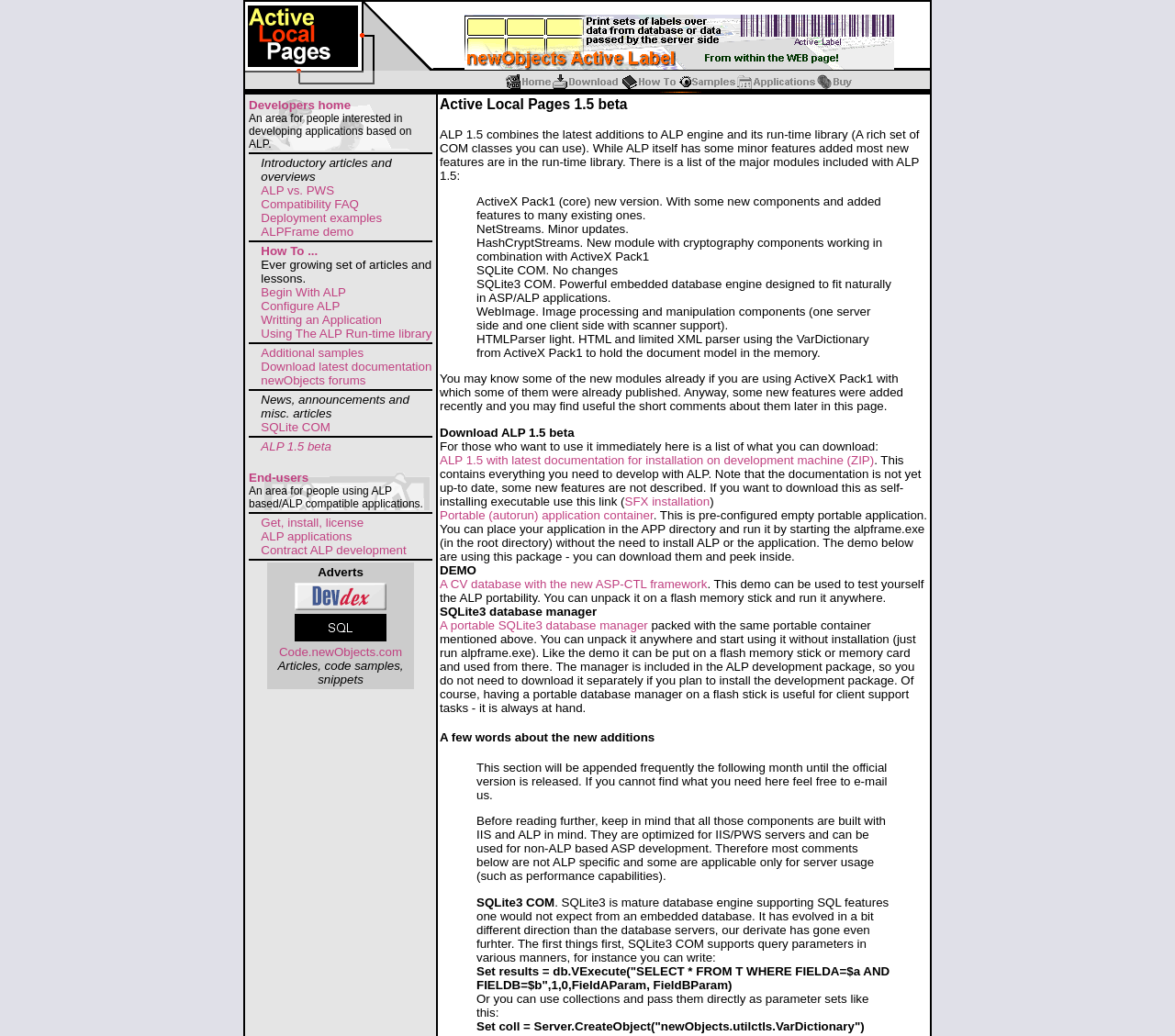Please give a one-word or short phrase response to the following question: 
How many main sections are on this webpage?

2